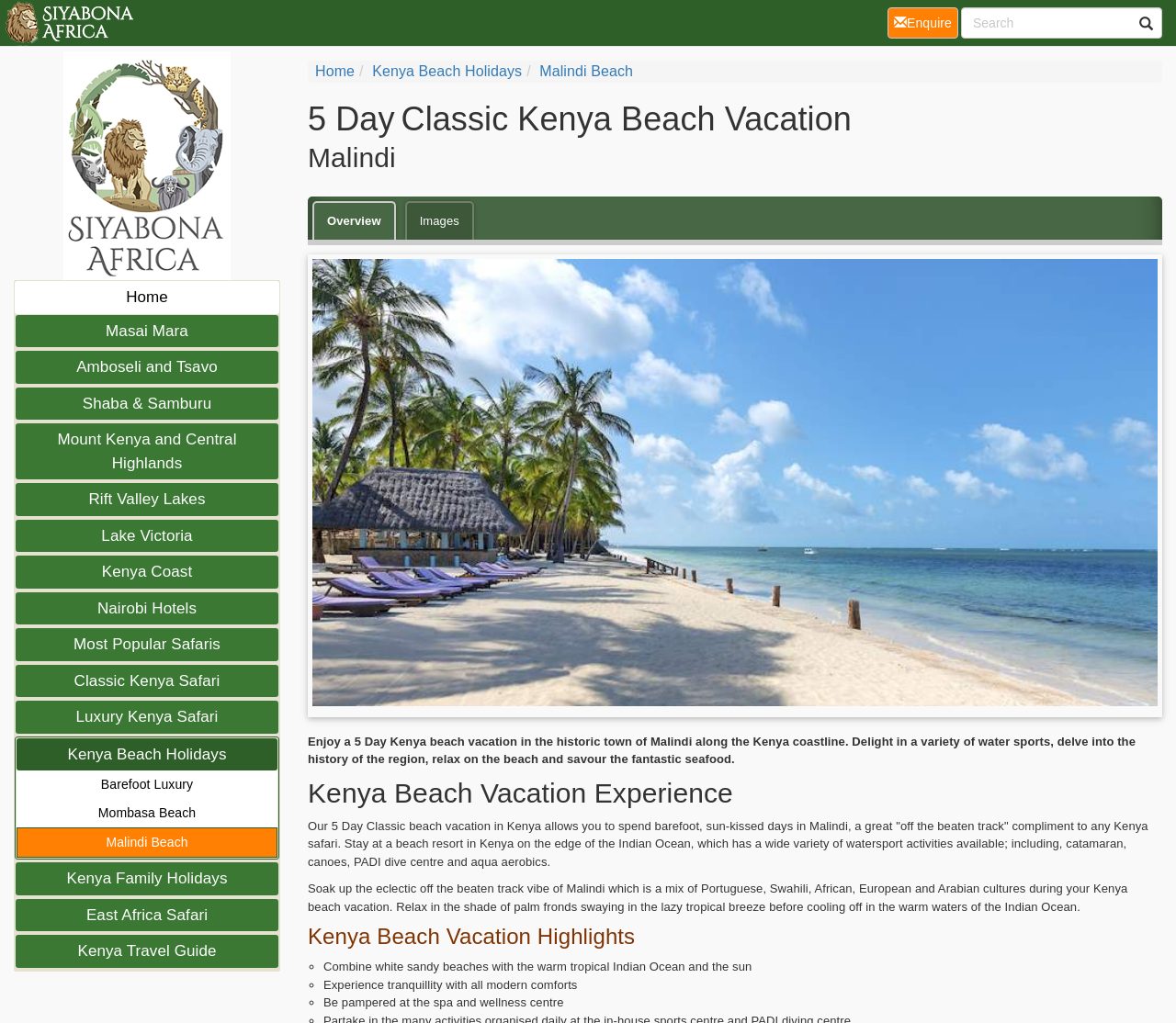Observe the image and answer the following question in detail: What is the theme of the 5-day vacation package?

I read the heading '5 Day Classic Kenya Beach Vacation Malindi' and the description of the package, which mentions water sports, relaxing on the beach, and savouring seafood, indicating that the theme of the package is a beach vacation.